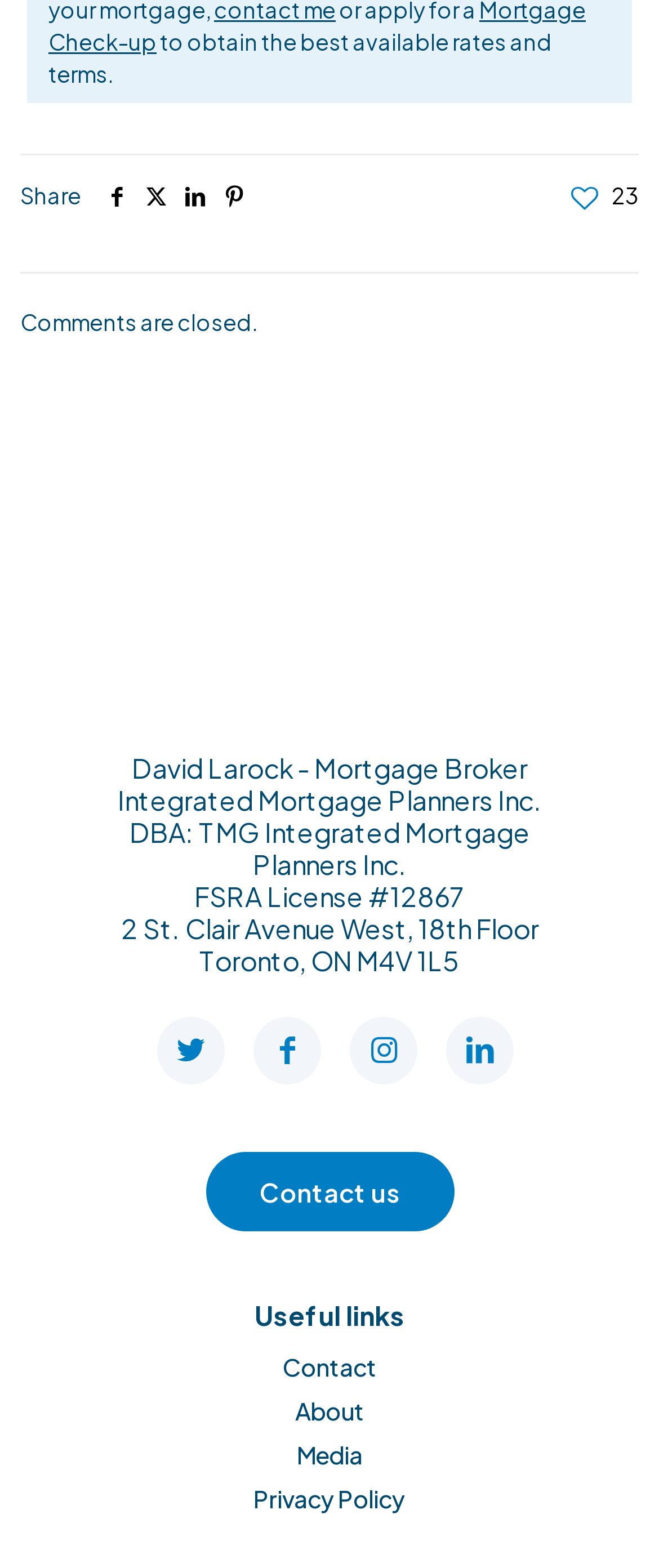Pinpoint the bounding box coordinates of the clickable element to carry out the following instruction: "View Contact us page."

[0.312, 0.734, 0.688, 0.785]